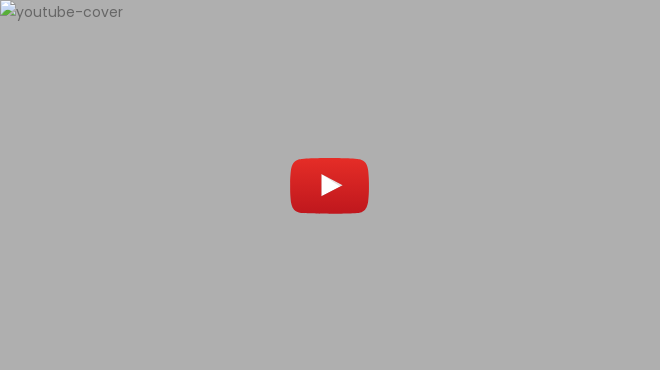What type of content does the image represent? Using the information from the screenshot, answer with a single word or phrase.

Multimedia content